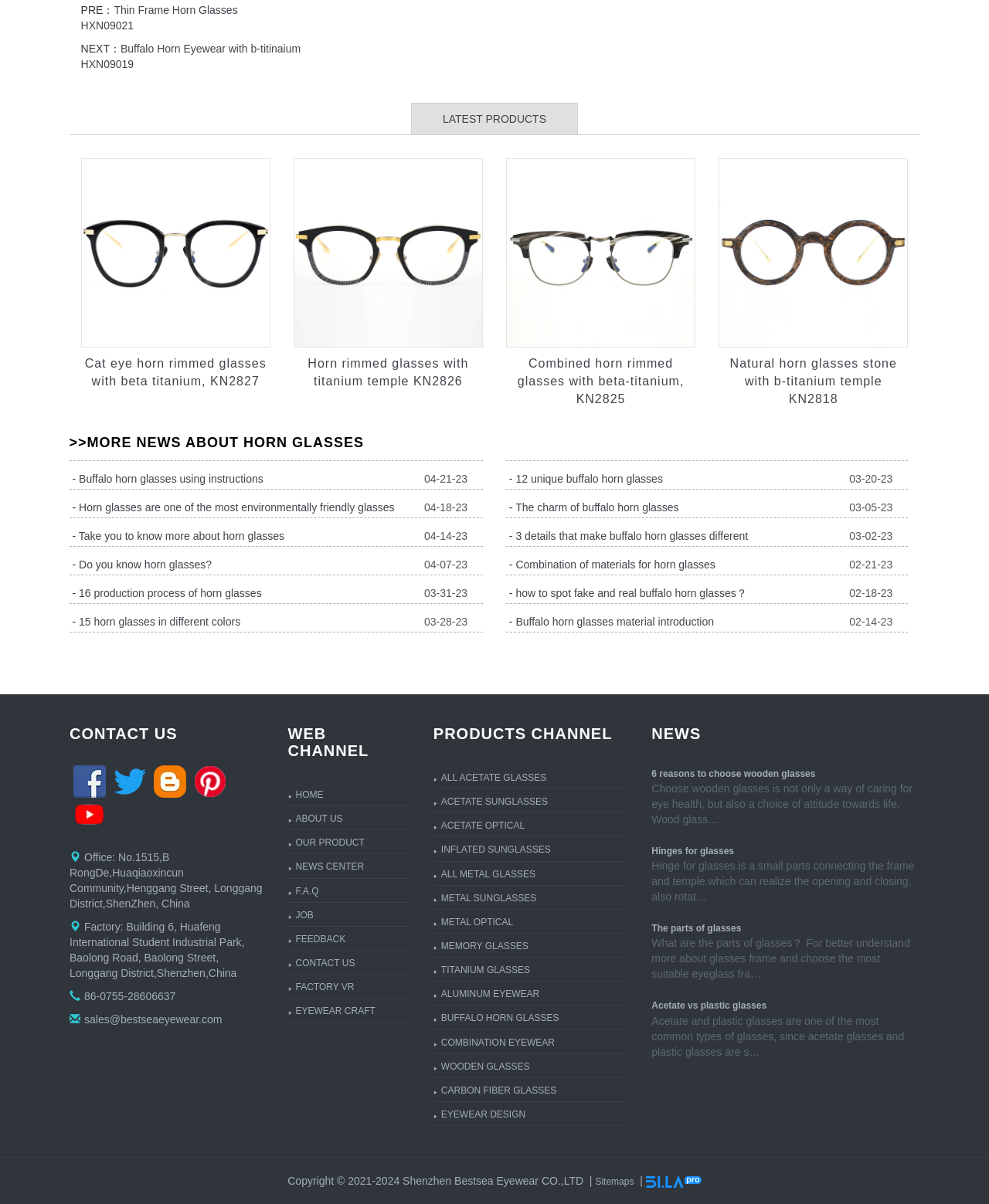How many products are displayed on the LATEST PRODUCTS section?
Please provide a single word or phrase answer based on the image.

4